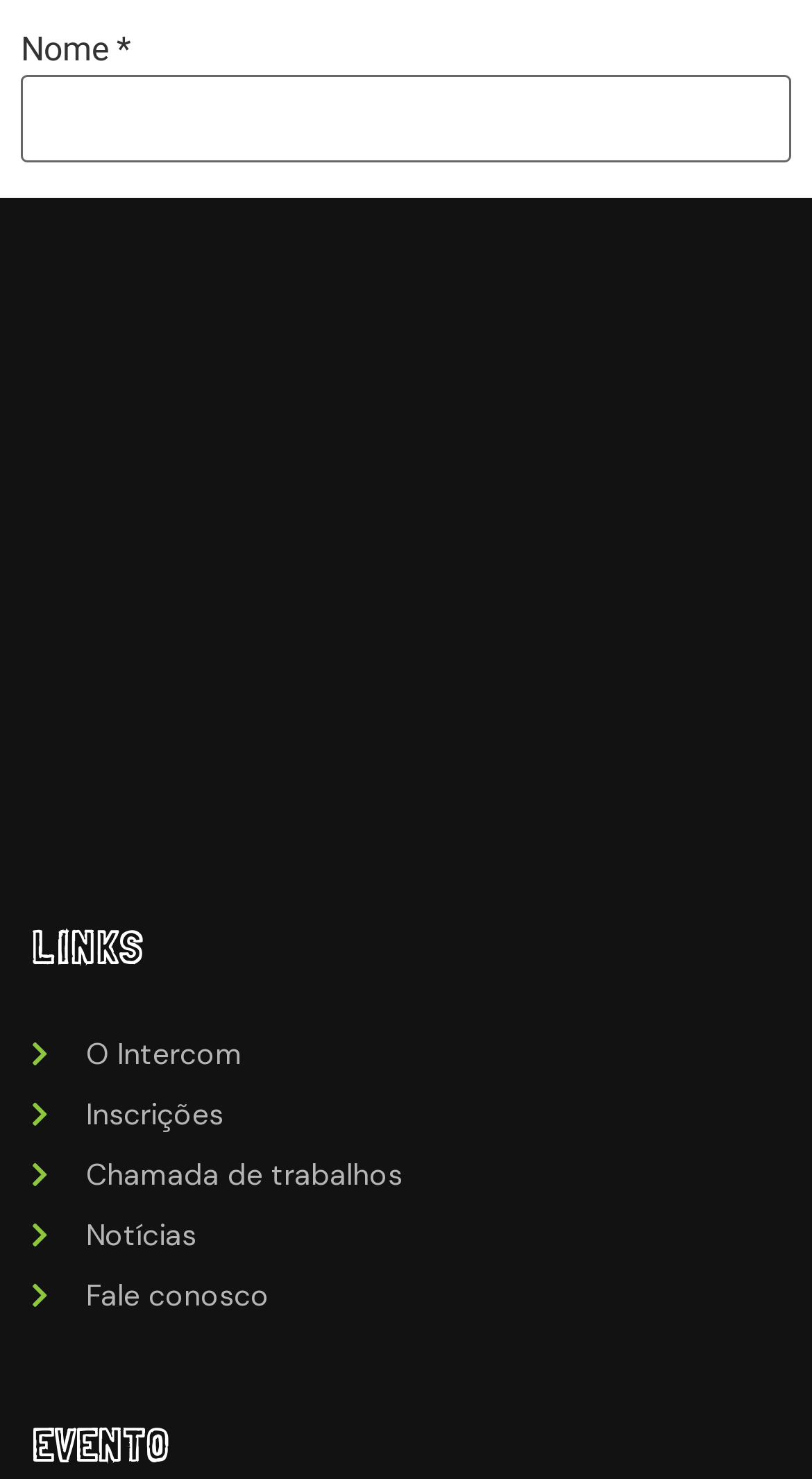Determine the bounding box coordinates for the area that needs to be clicked to fulfill this task: "Enter your name". The coordinates must be given as four float numbers between 0 and 1, i.e., [left, top, right, bottom].

[0.026, 0.05, 0.974, 0.109]